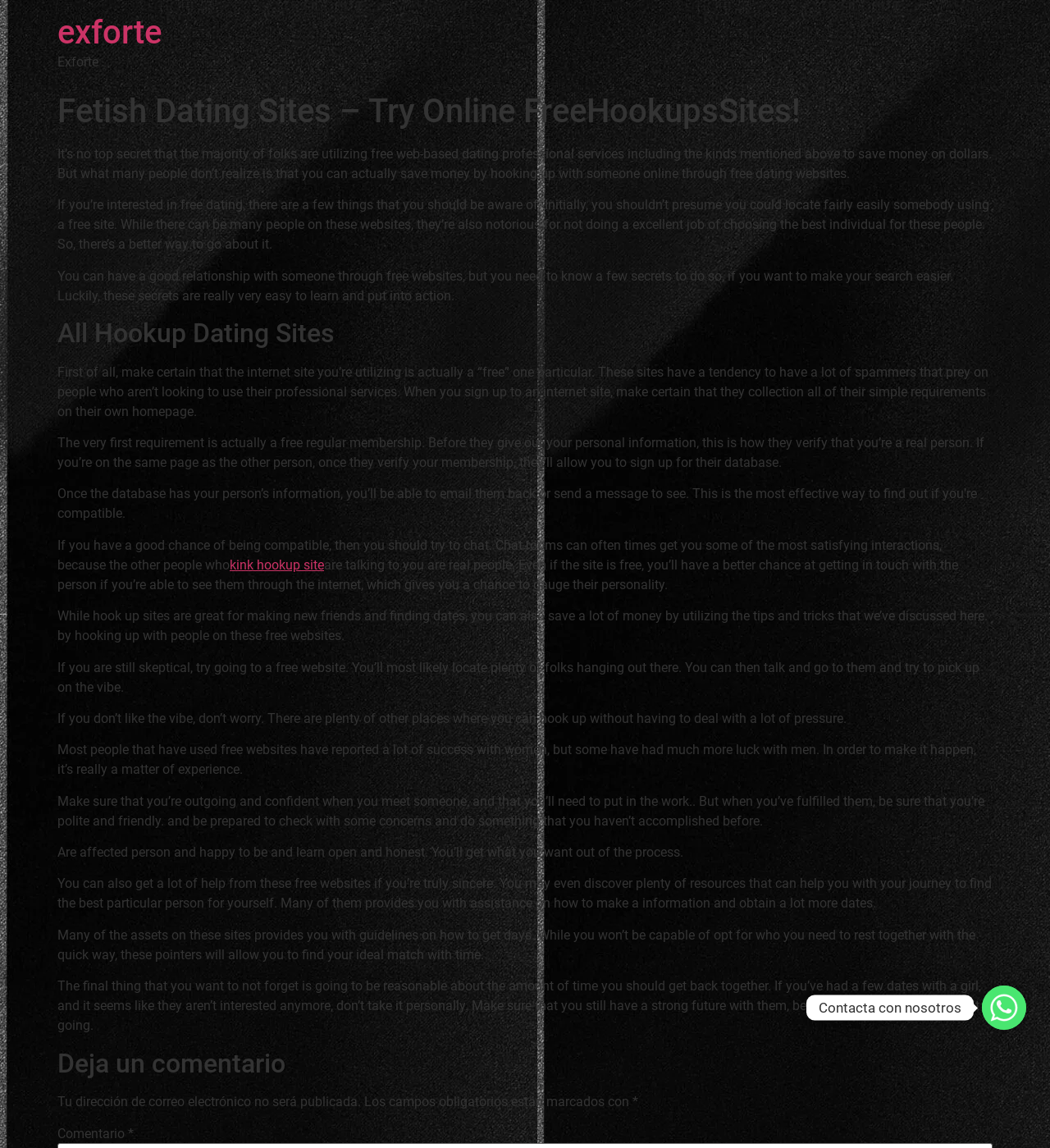Examine the image carefully and respond to the question with a detailed answer: 
How can you verify that a person is real on a free dating website?

The text states, 'Once the database has your person’s information, you’ll be able to email them back or send a message to see.' This suggests that one way to verify that a person is real on a free dating website is through email or message.